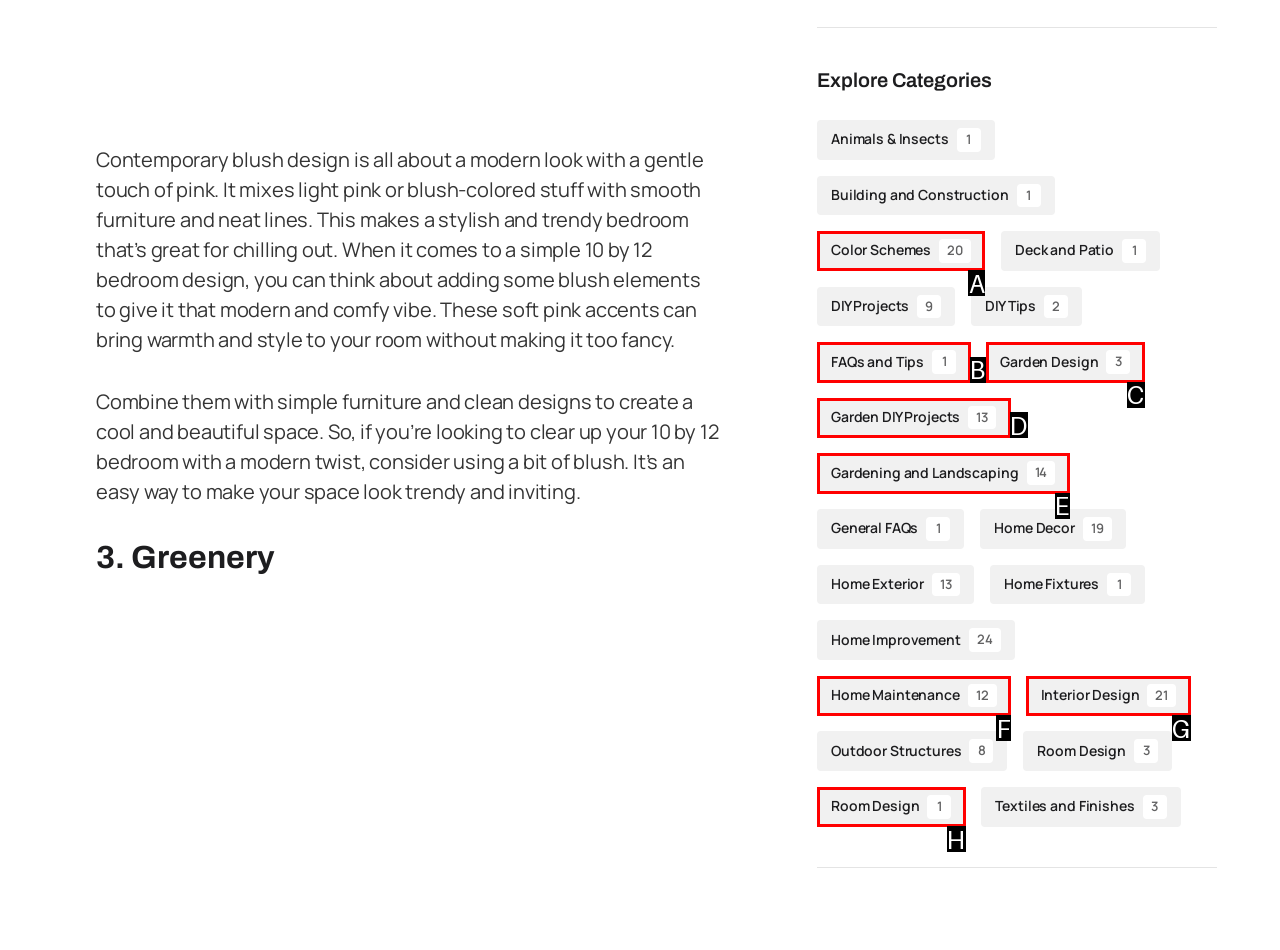Point out the option that best suits the description: Interior Design 21
Indicate your answer with the letter of the selected choice.

G